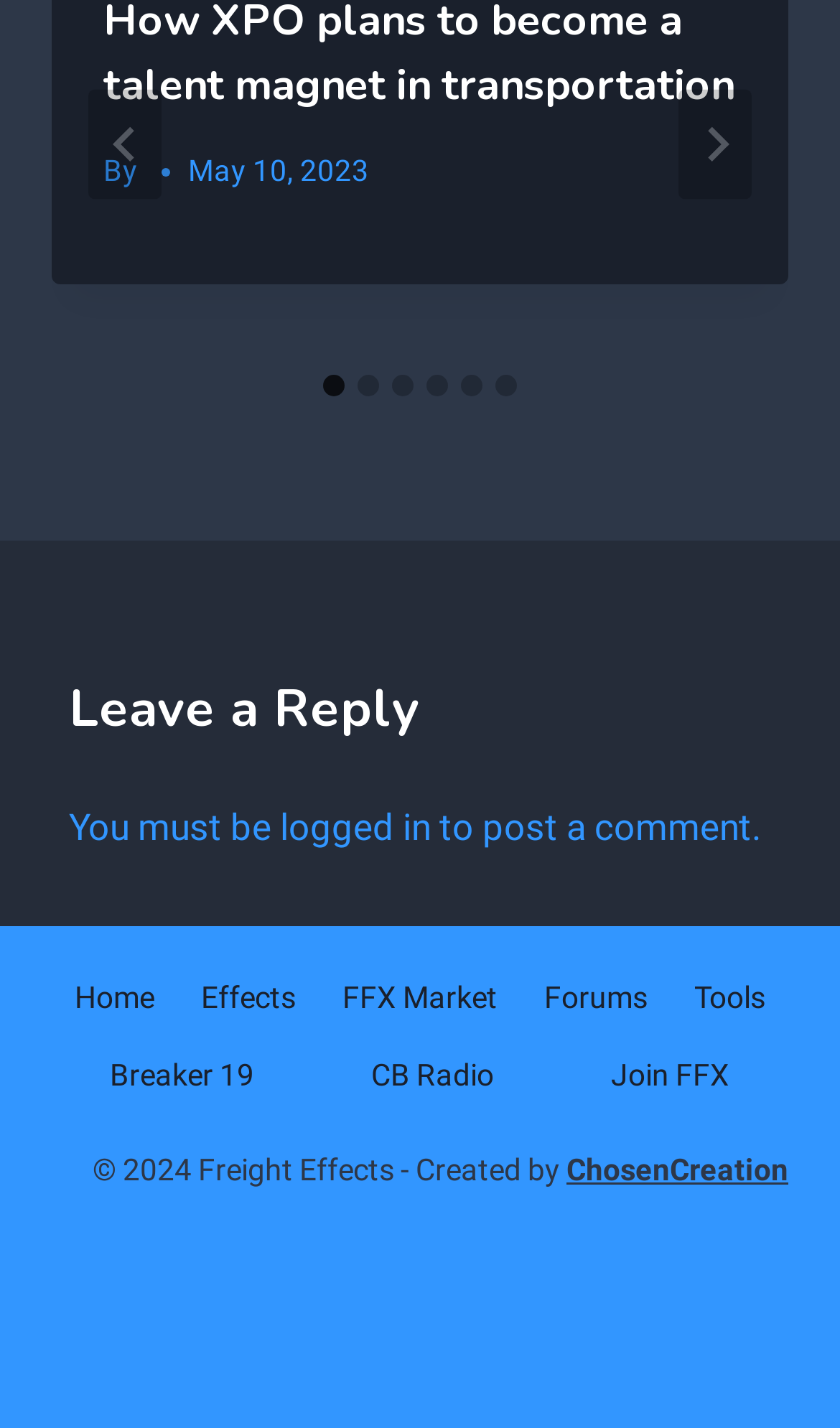Locate the bounding box coordinates of the element that should be clicked to fulfill the instruction: "Go to next slide".

[0.808, 0.062, 0.895, 0.139]